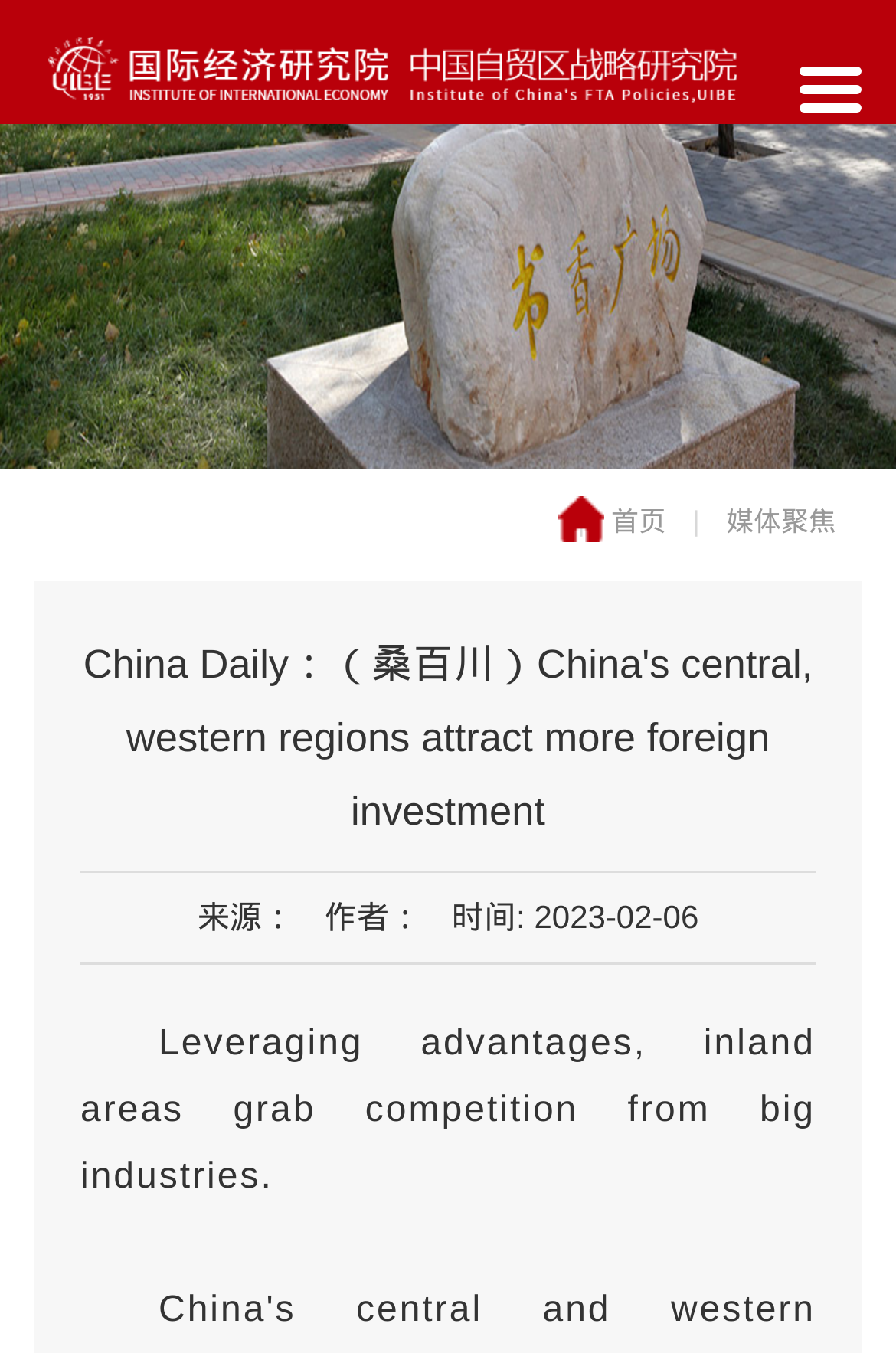Give an extensive and precise description of the webpage.

The webpage is about the International Economic Research Institute of the University of International Business and Economics. At the top-left corner, there is a link. On the top-right corner, there is a textbox. Below the textbox, there is a horizontal navigation menu with three links: "|", "首页" (Home), and "媒体聚焦" (Media Focus).

The main content of the webpage is an article titled "China Daily：（桑百川）China's central, western regions attract more foreign investment". The article is positioned below the navigation menu and takes up most of the webpage. The article title is a heading, and below it, there are three lines of text: "来源：" (Source), "作者：" (Author), and "时间: 2023-02-06" (Time: 2023-02-06).

Below the article's metadata, there is a paragraph of text that summarizes the article, stating "Leveraging advantages, inland areas grab competition from big industries."